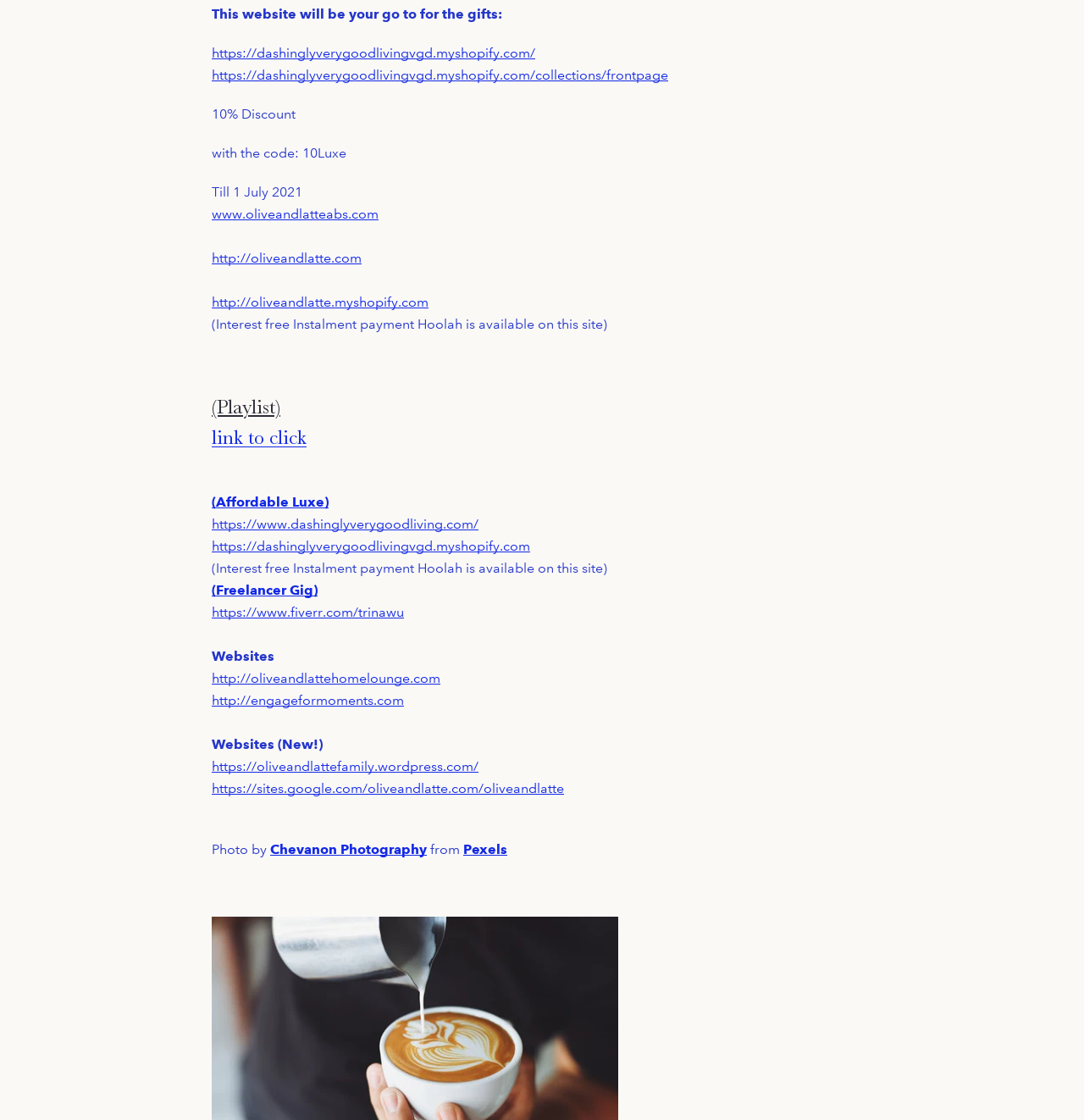Please determine the bounding box coordinates of the area that needs to be clicked to complete this task: 'View the photo by Chevanon Photography'. The coordinates must be four float numbers between 0 and 1, formatted as [left, top, right, bottom].

[0.249, 0.751, 0.394, 0.766]